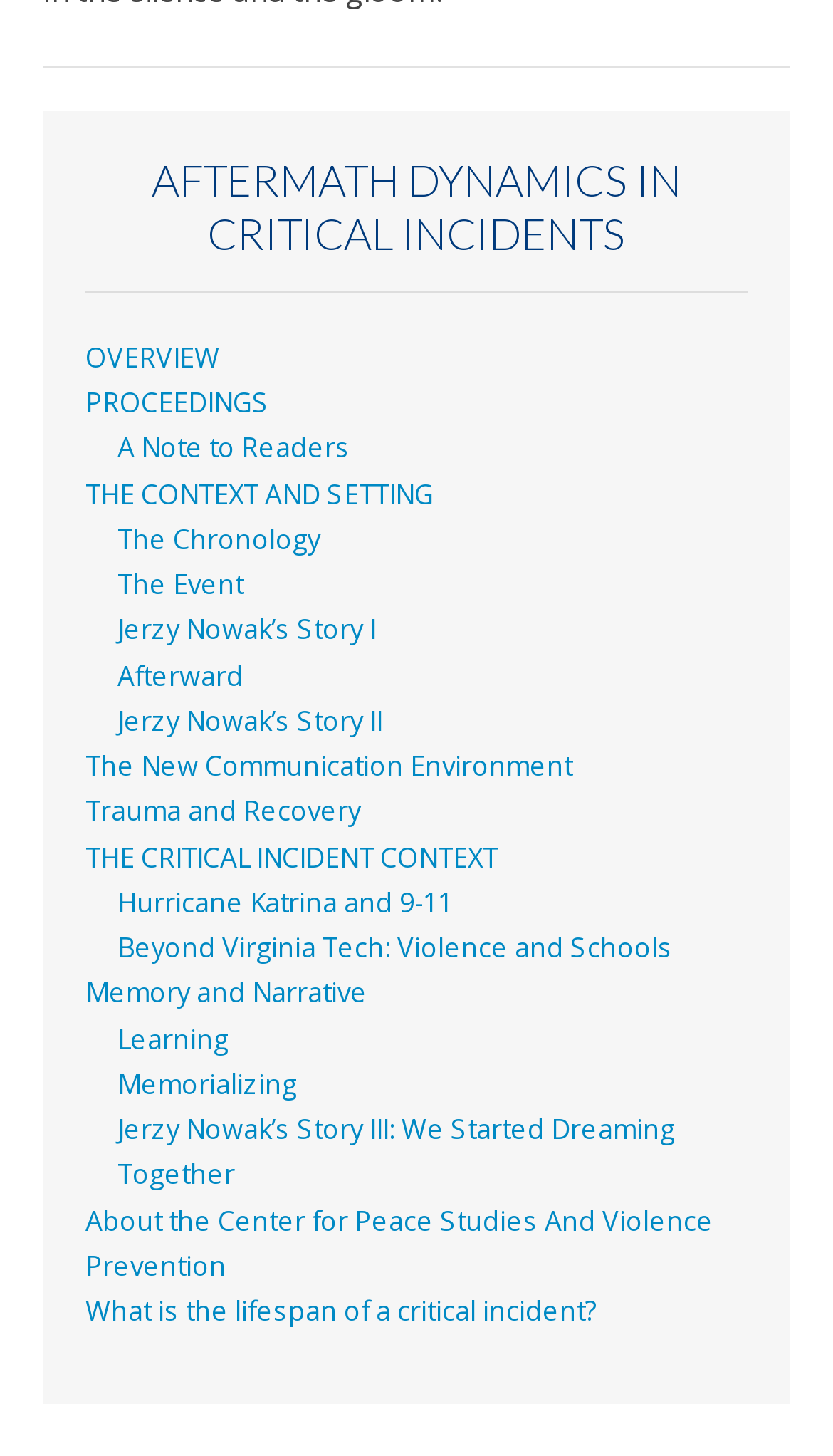From the webpage screenshot, predict the bounding box of the UI element that matches this description: "THE CONTEXT AND SETTING".

[0.103, 0.327, 0.521, 0.352]